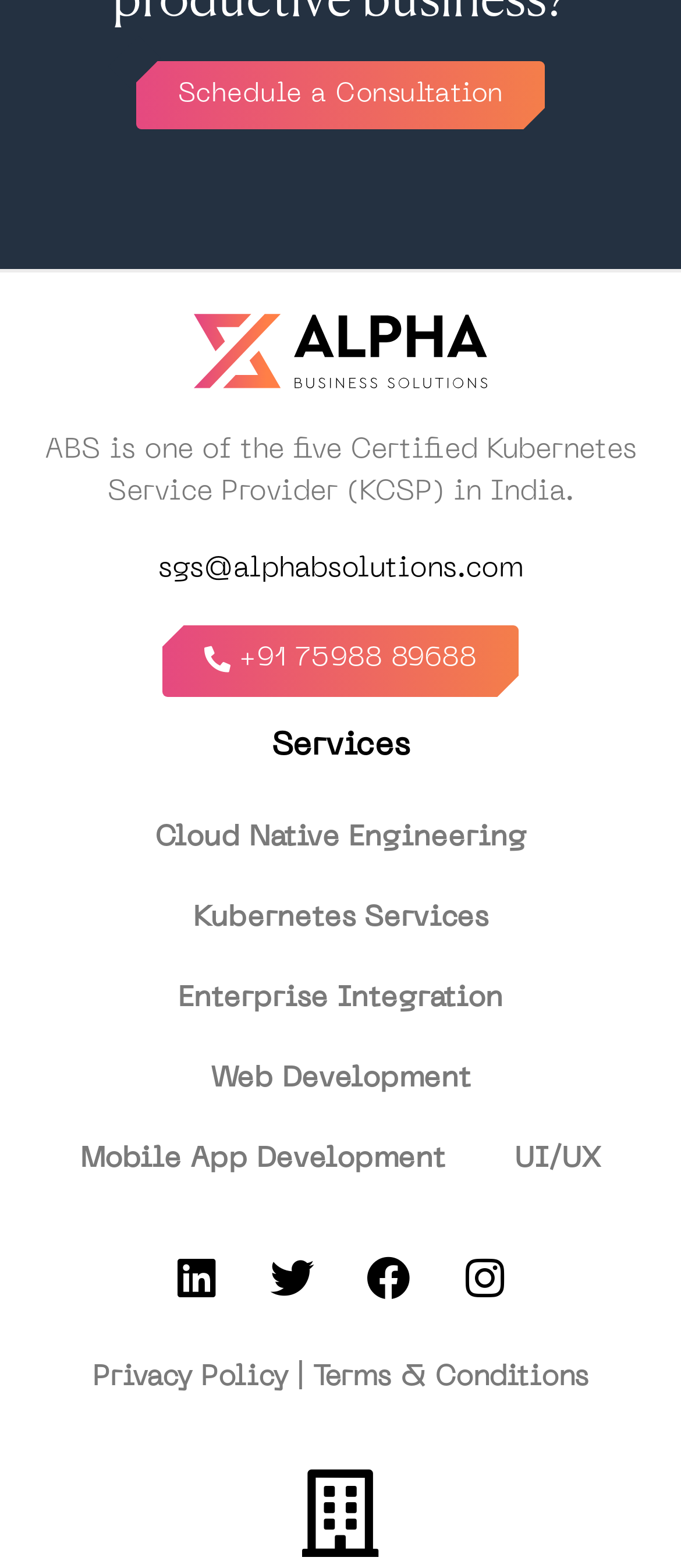Identify the bounding box coordinates of the clickable region necessary to fulfill the following instruction: "Contact via email". The bounding box coordinates should be four float numbers between 0 and 1, i.e., [left, top, right, bottom].

[0.232, 0.354, 0.768, 0.372]